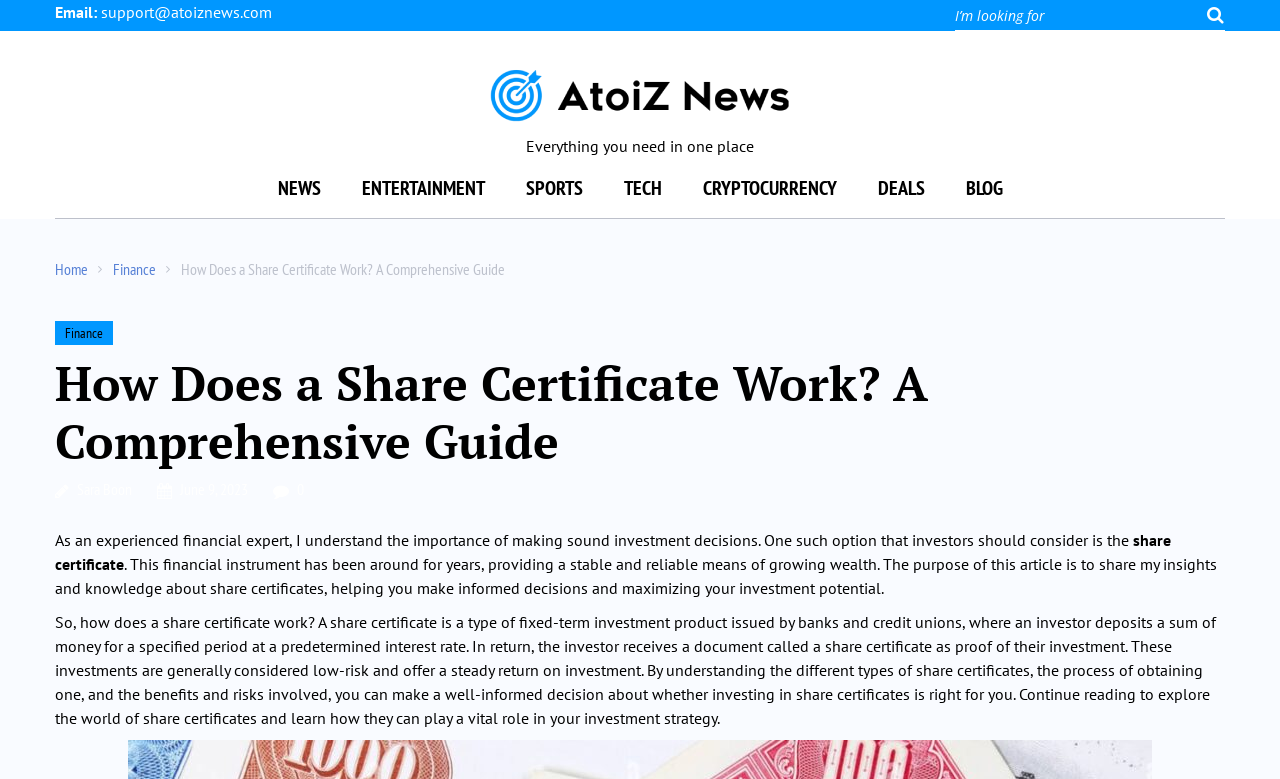Can you extract the headline from the webpage for me?

How Does a Share Certificate Work? A Comprehensive Guide